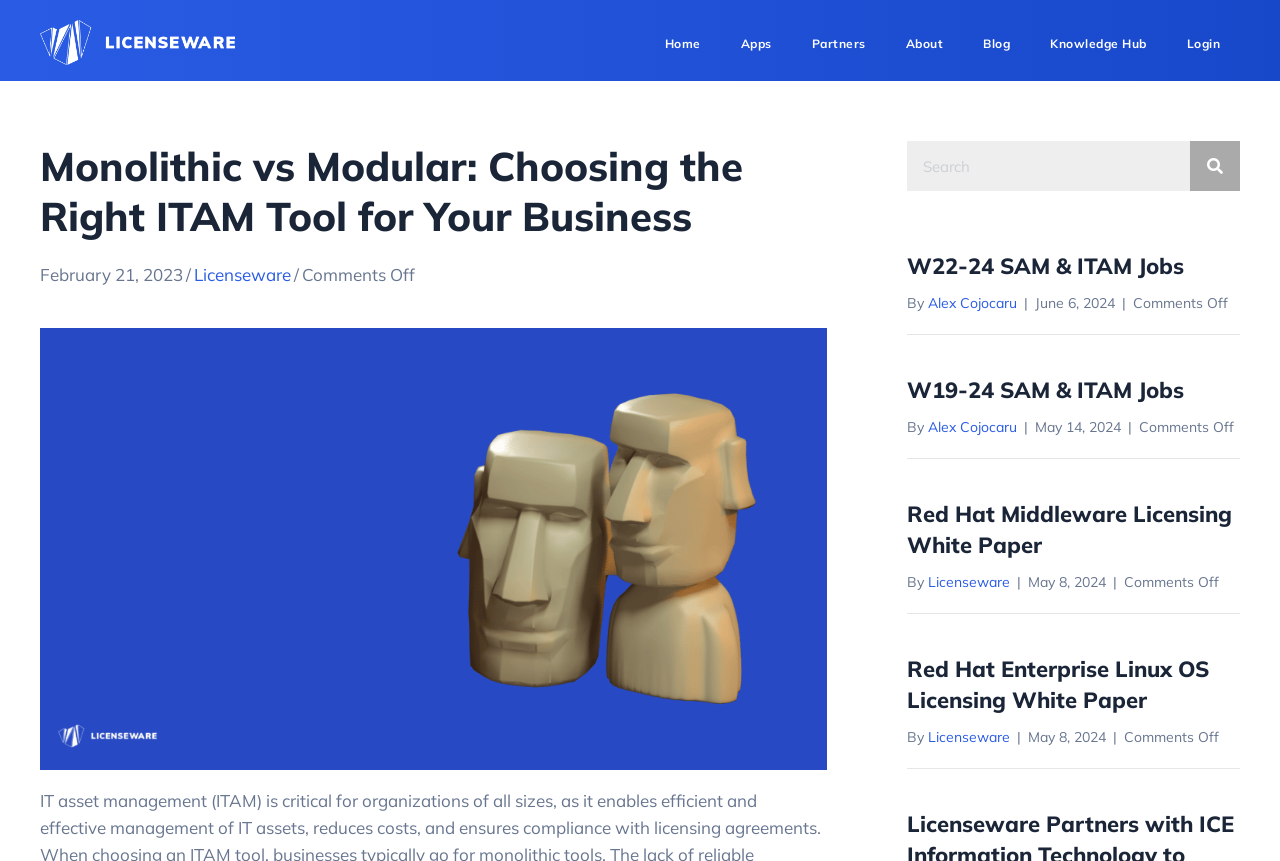Find and extract the text of the primary heading on the webpage.

Monolithic vs Modular: Choosing the Right ITAM Tool for Your Business